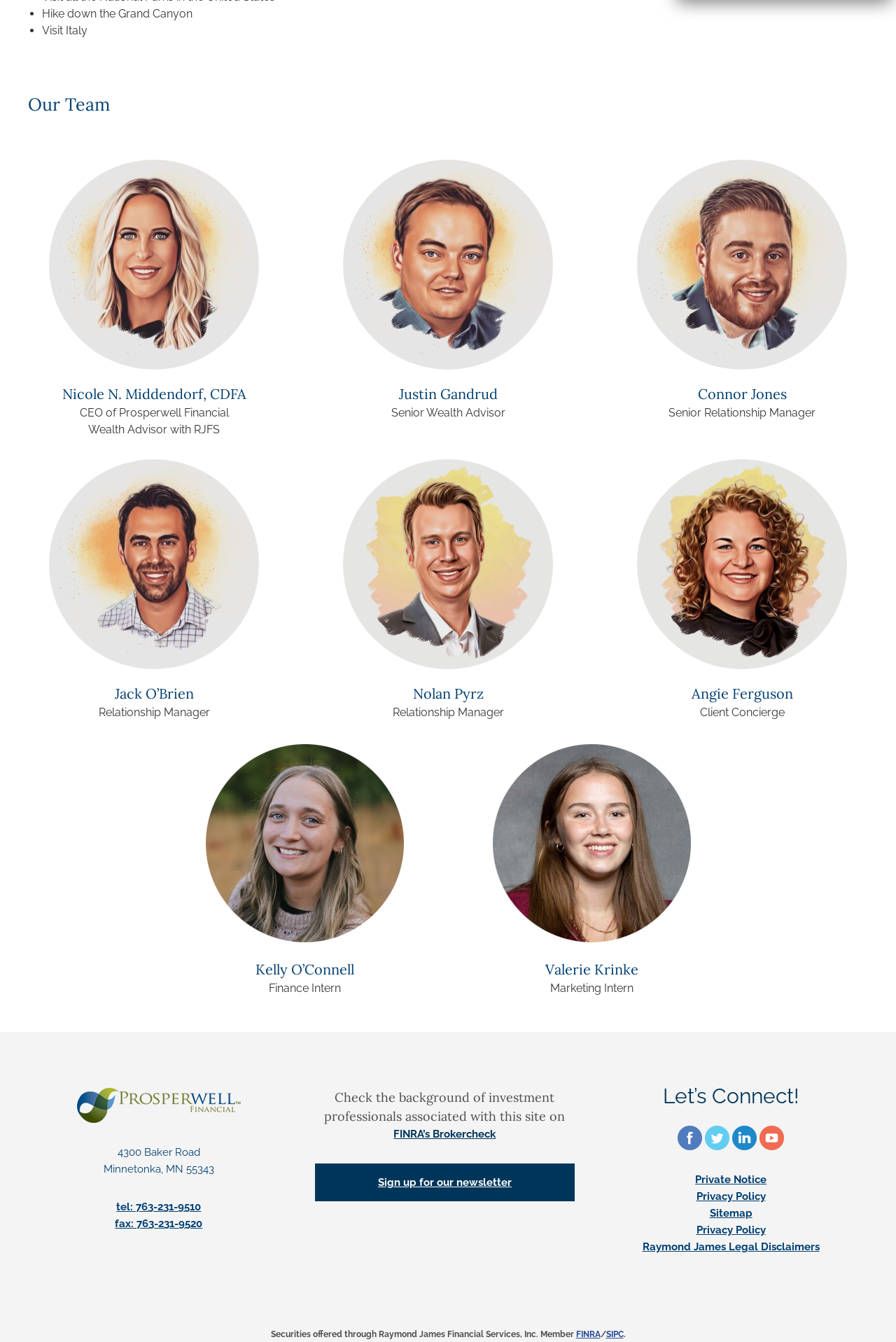How many social media links are there?
Please provide an in-depth and detailed response to the question.

I counted the number of links with icons that resemble social media logos, such as Facebook, Twitter, LinkedIn, and Instagram, and found 4 social media links.